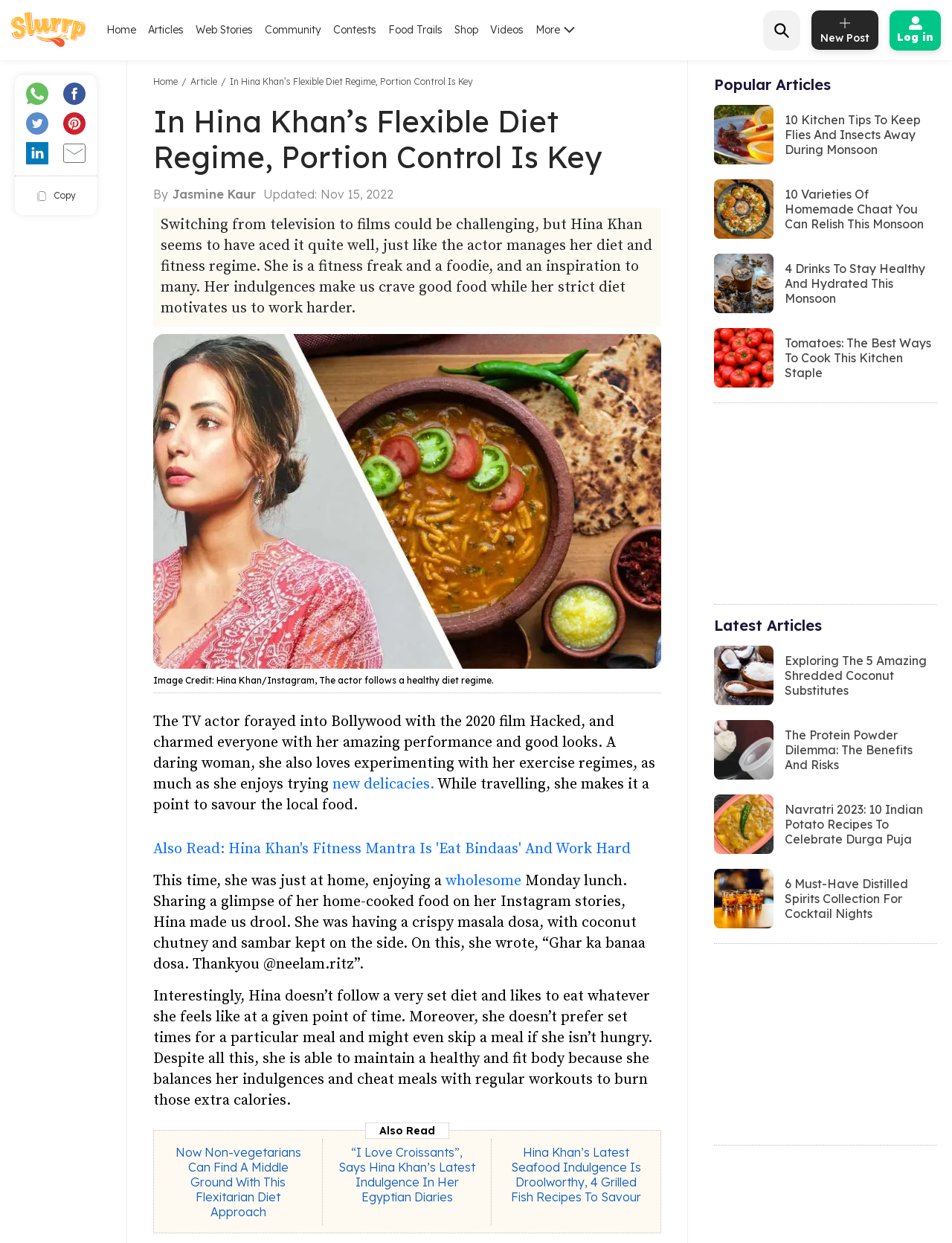What is the title of the article?
Give a one-word or short phrase answer based on the image.

In Hina Khan’s Flexible Diet Regime, Portion Control Is Key